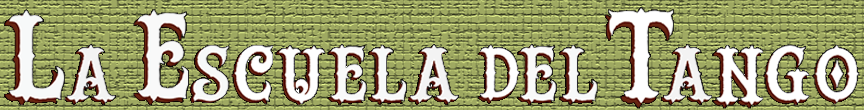What is the background color of the image?
Use the image to give a comprehensive and detailed response to the question.

The background has a textured green design, which enhances the visual appeal and connects to the rich heritage of tango dancing.